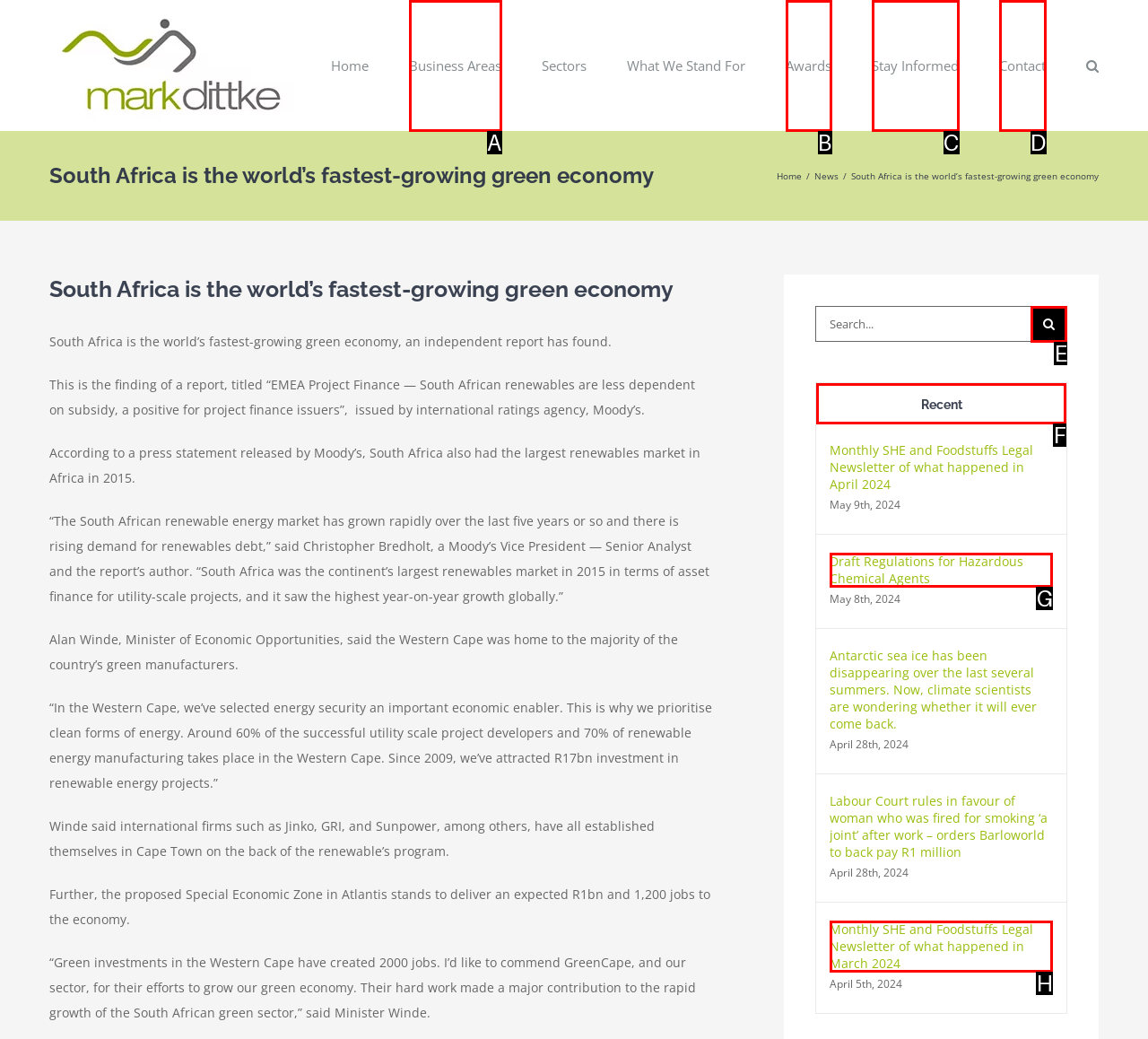Identify the HTML element that best fits the description: Contact. Respond with the letter of the corresponding element.

D